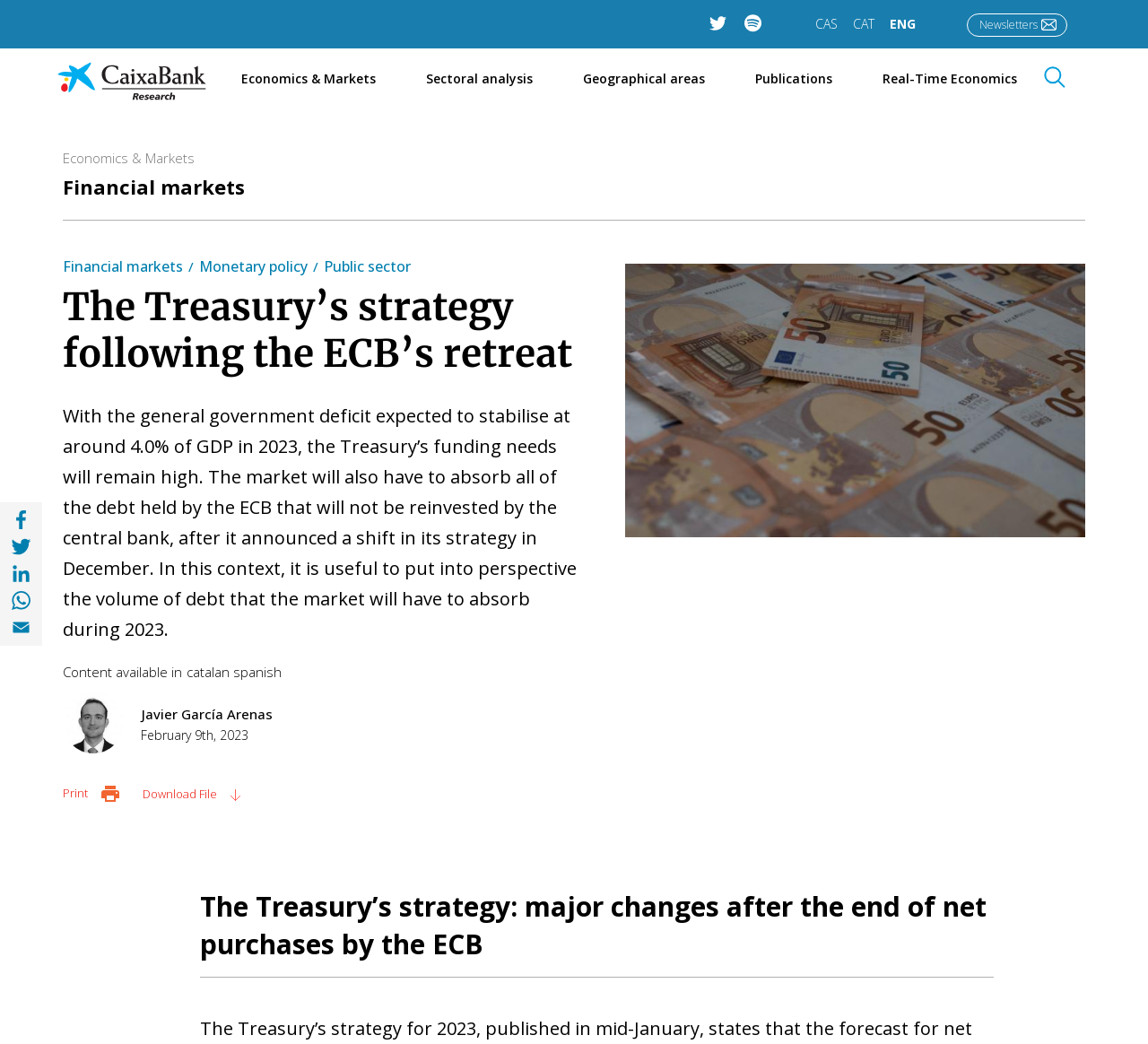Can you extract the headline from the webpage for me?

The Treasury’s strategy following the ECB’s retreat